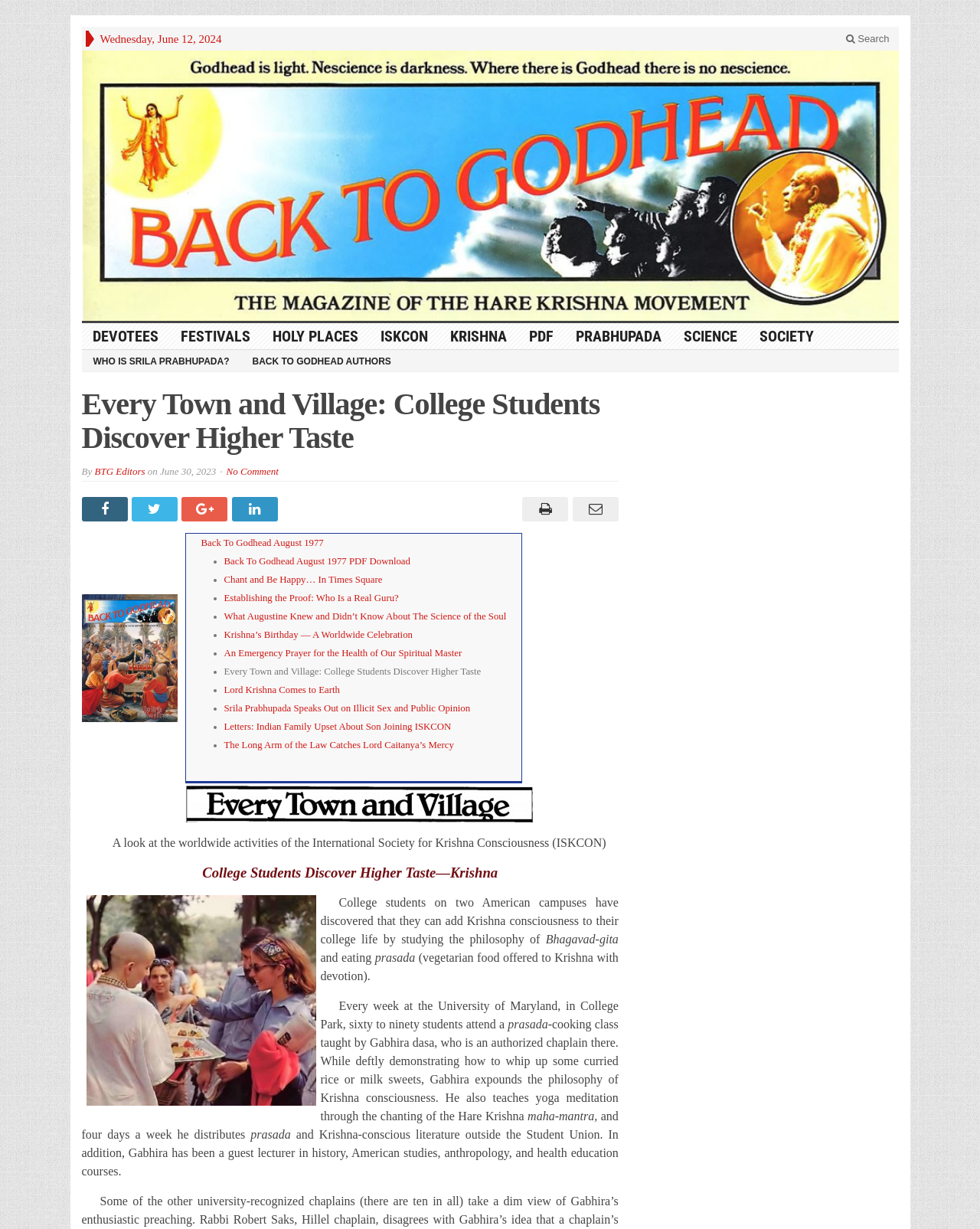Detail the webpage's structure and highlights in your description.

This webpage is about the International Society for Krishna Consciousness (ISKCON) and its activities. At the top, there is a date "Wednesday, June 12, 2024" and a search icon. Below that, there is a link to "Back to Godhead" with an accompanying image. 

To the right of the "Back to Godhead" link, there are several links to different categories, including "DEVOTEES", "FESTIVALS", "HOLY PLACES", "ISKCON", "KRISHNA", "PDF", "PRABHUPADA", "SCIENCE", and "SOCIETY". 

Below these links, there is a heading "Every Town and Village: College Students Discover Higher Taste" with the author's name "BTG Editors" and the date "June 30, 2023". There are also several social media links and a comment link.

The main content of the webpage is an article about college students discovering Krishna consciousness. The article is accompanied by an image of a person holding a book, likely the Bhagavad-gita. The article discusses how college students at the University of Maryland are learning about Krishna consciousness through cooking classes and yoga meditation taught by Gabhira dasa, an authorized chaplain.

To the right of the article, there is a table of contents with links to different sections of the article, including "Back To Godhead August 1977", "Chant and Be Happy… In Times Square", "Establishing the Proof: Who Is a Real Guru?", and several others. 

At the bottom of the webpage, there is a link to "Every Town and Village" with an accompanying image, and a brief description of the article.